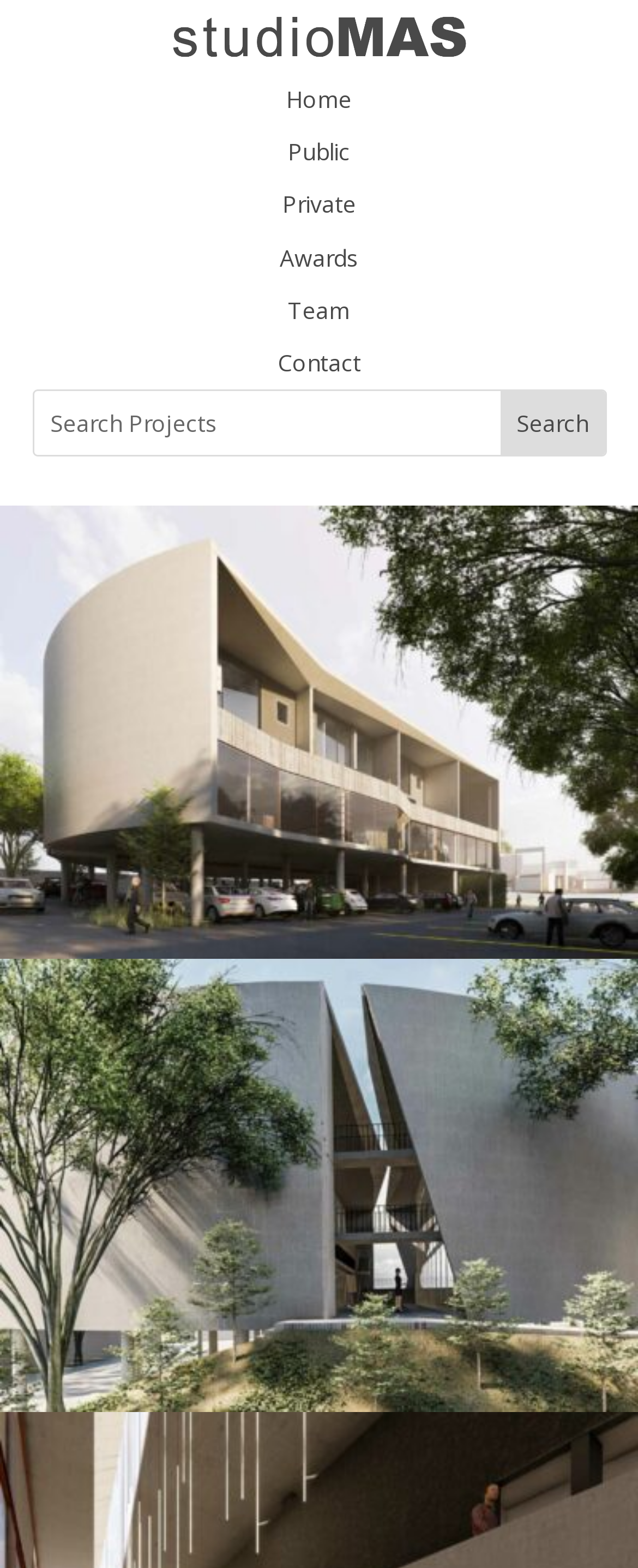How many navigation links are at the top of the page?
Please respond to the question with a detailed and thorough explanation.

The navigation links are located at the top of the webpage, and they include 'Home', 'Public', 'Private', 'Awards', and 'Team'. There are five links in total.